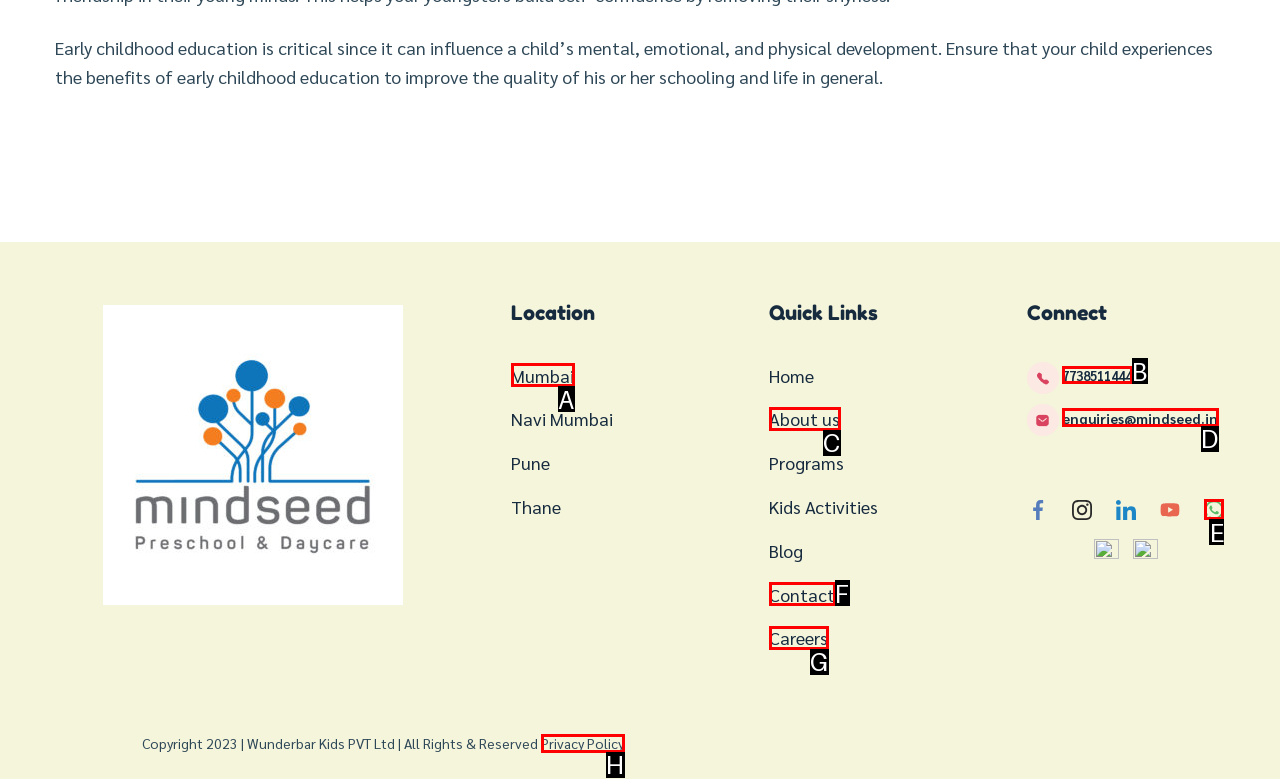Which option should I select to accomplish the task: Contact us through WhatsApp? Respond with the corresponding letter from the given choices.

E